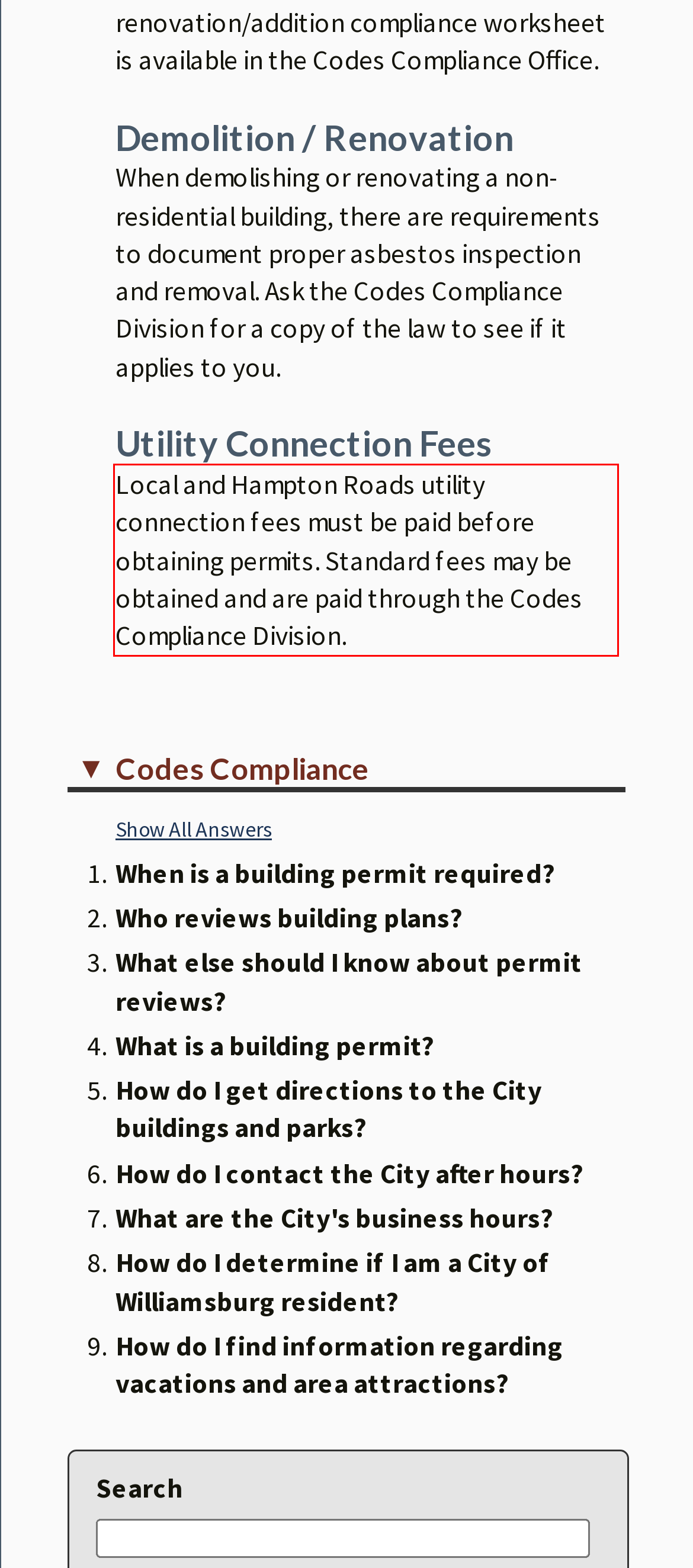Please perform OCR on the UI element surrounded by the red bounding box in the given webpage screenshot and extract its text content.

Local and Hampton Roads utility connection fees must be paid before obtaining permits. Standard fees may be obtained and are paid through the Codes Compliance Division.